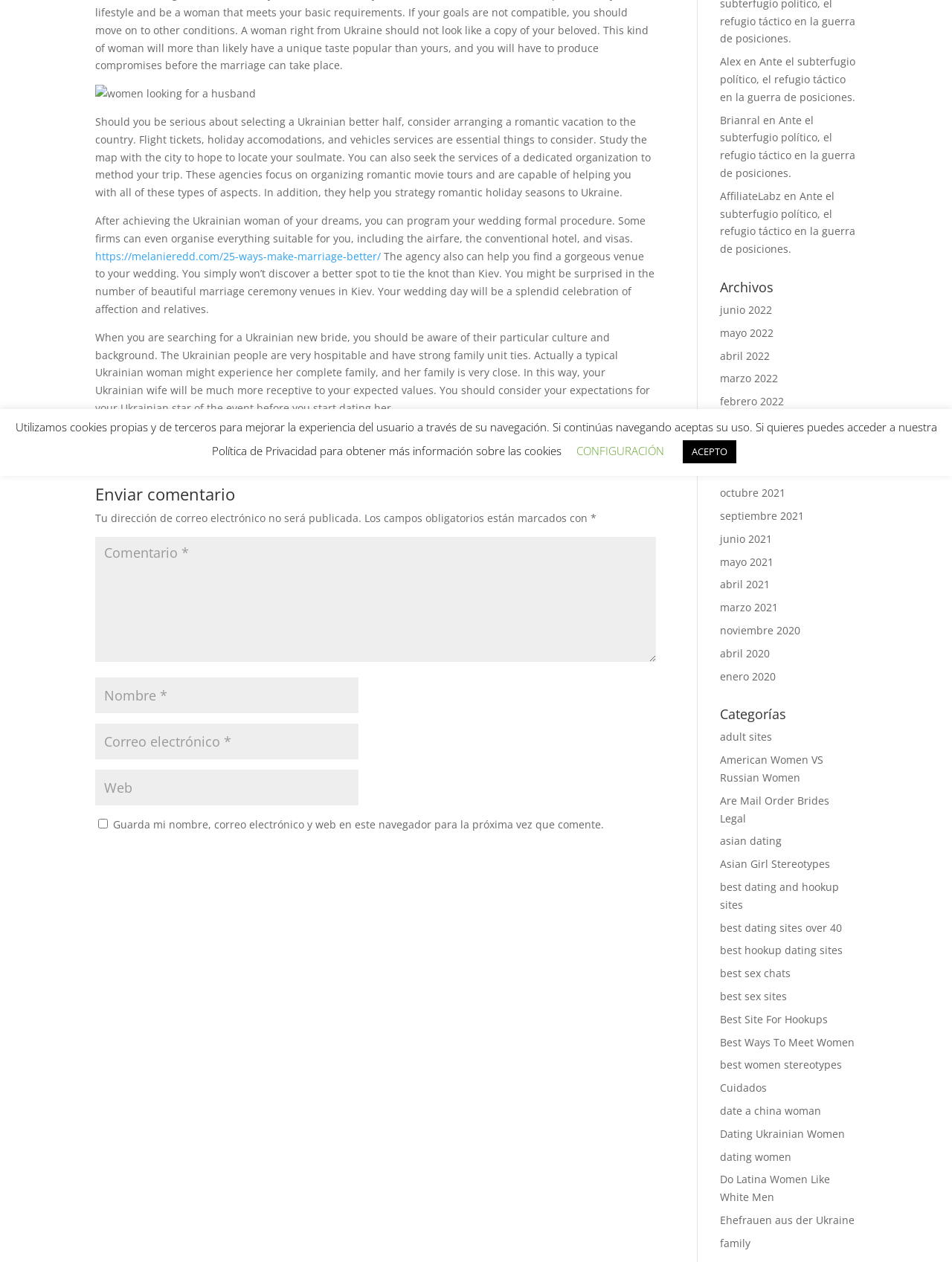Based on the provided description, "input value="Comentario *" name="comment"", find the bounding box of the corresponding UI element in the screenshot.

[0.1, 0.426, 0.689, 0.525]